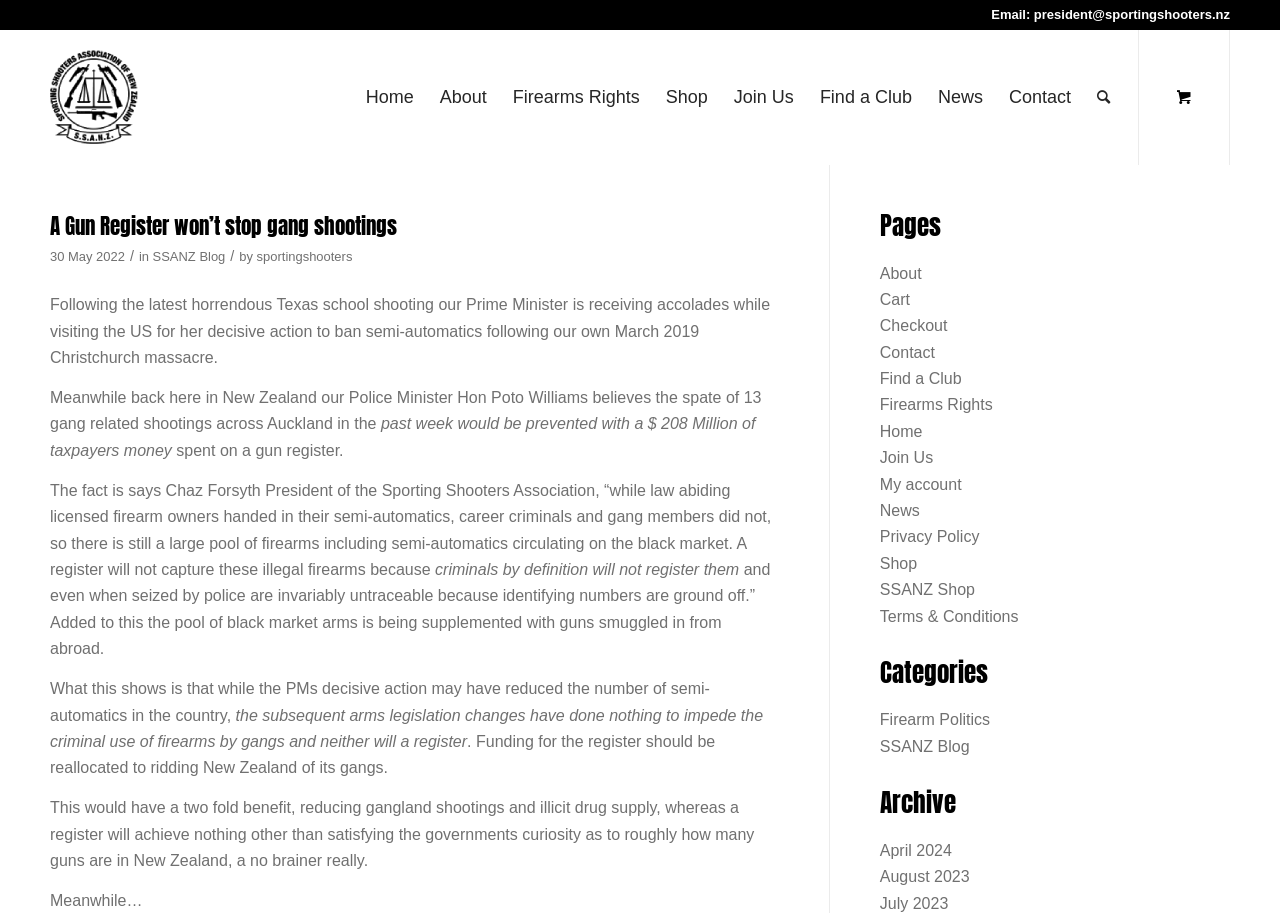Can you look at the image and give a comprehensive answer to the question:
What is the name of the association?

I found the name of the association by looking at the root element's text content, which is the title of the webpage.